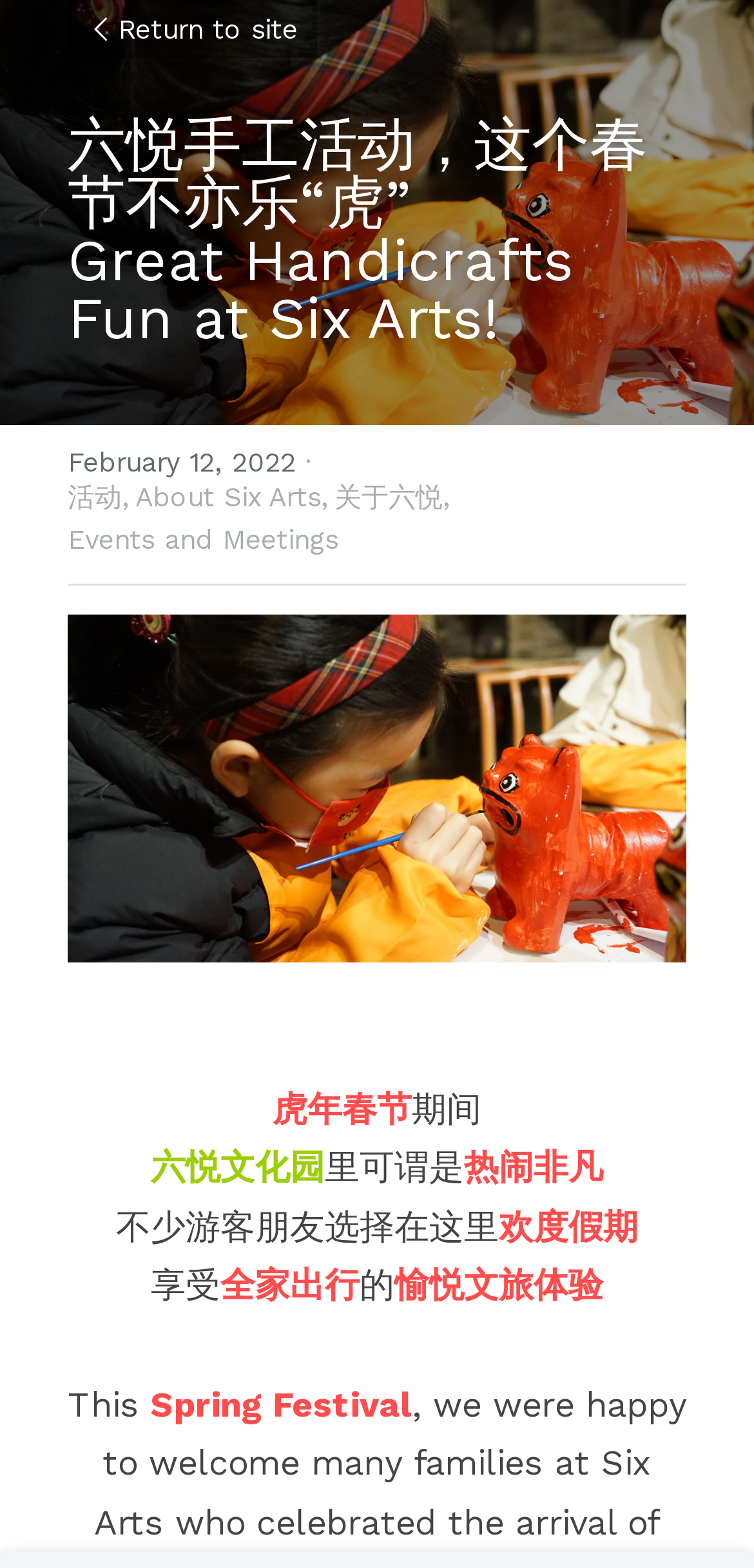Produce a meticulous description of the webpage.

The webpage appears to be a blog post or article about celebrating the Spring Festival at Six Arts, a cultural park. At the top of the page, there is a link to "Return to site" on the left side, and a heading that reads "六悦手工活动，这个春节不亦乐“虎” Great Handicrafts Fun at Six Arts!" in a prominent font size.

Below the heading, there is a date "February 12, 2022" followed by a series of links or tabs, including "活动," "About Six Arts," "关于六悦," and "Events and Meetings". These links are aligned horizontally and take up about half of the page width.

Further down, there is a broken image that spans almost the entire page width. Below the image, there is a series of paragraphs or blocks of text that describe the celebration of the Spring Festival at Six Arts. The text is written in both Chinese and English, with the Chinese text appearing first.

The text describes the festive atmosphere at Six Arts during the Spring Festival, with many tourists and families choosing to spend their holidays there. It also mentions the joy of experiencing the cultural park with family. The English translation of the text is provided below the Chinese text.

Overall, the webpage appears to be promoting Six Arts as a popular destination for celebrating the Spring Festival, with a focus on family-friendly activities and cultural experiences.